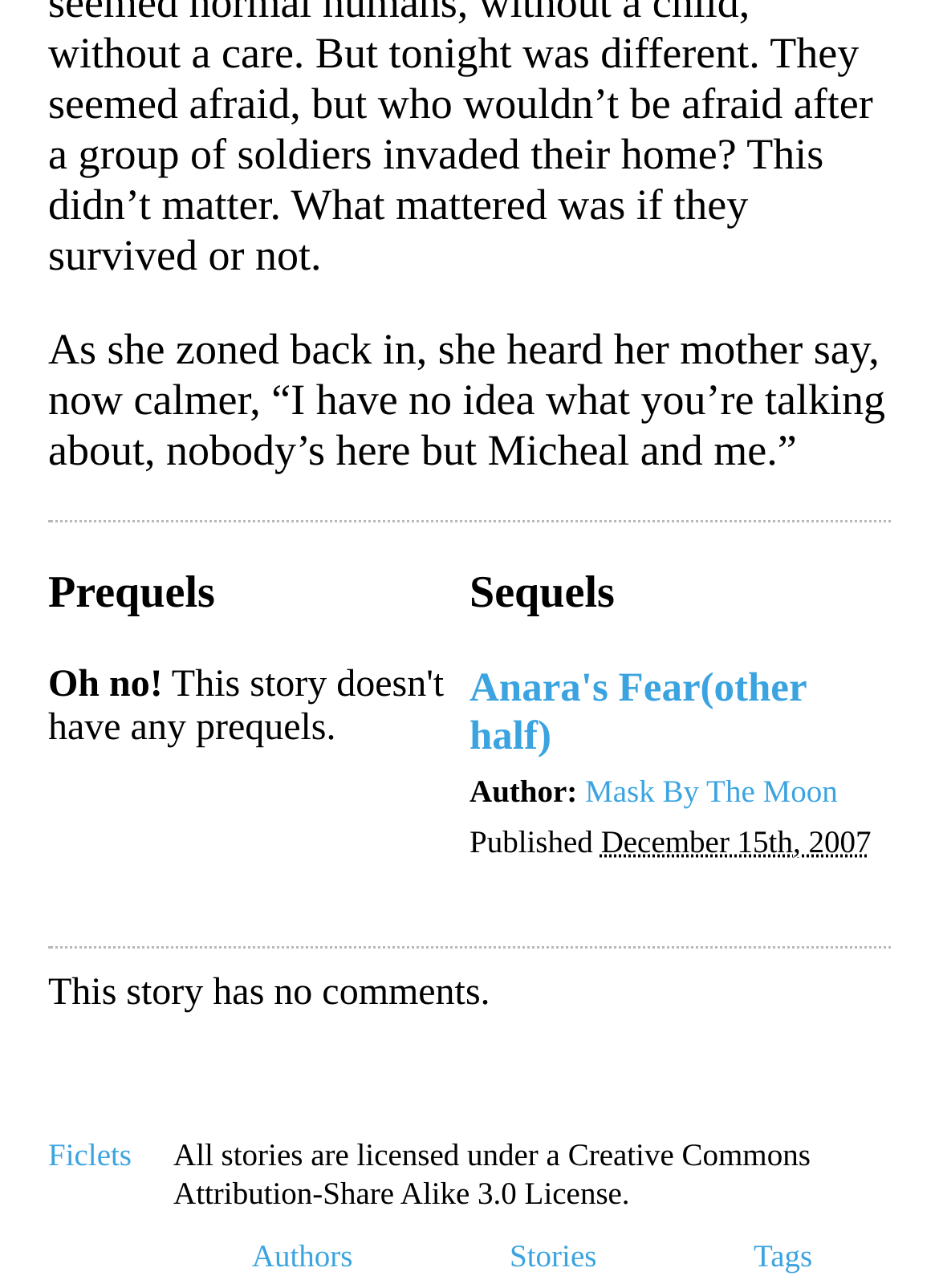Provide a brief response to the question below using one word or phrase:
What type of license is used for the stories?

Creative Commons Attribution-Share Alike 3.0 License